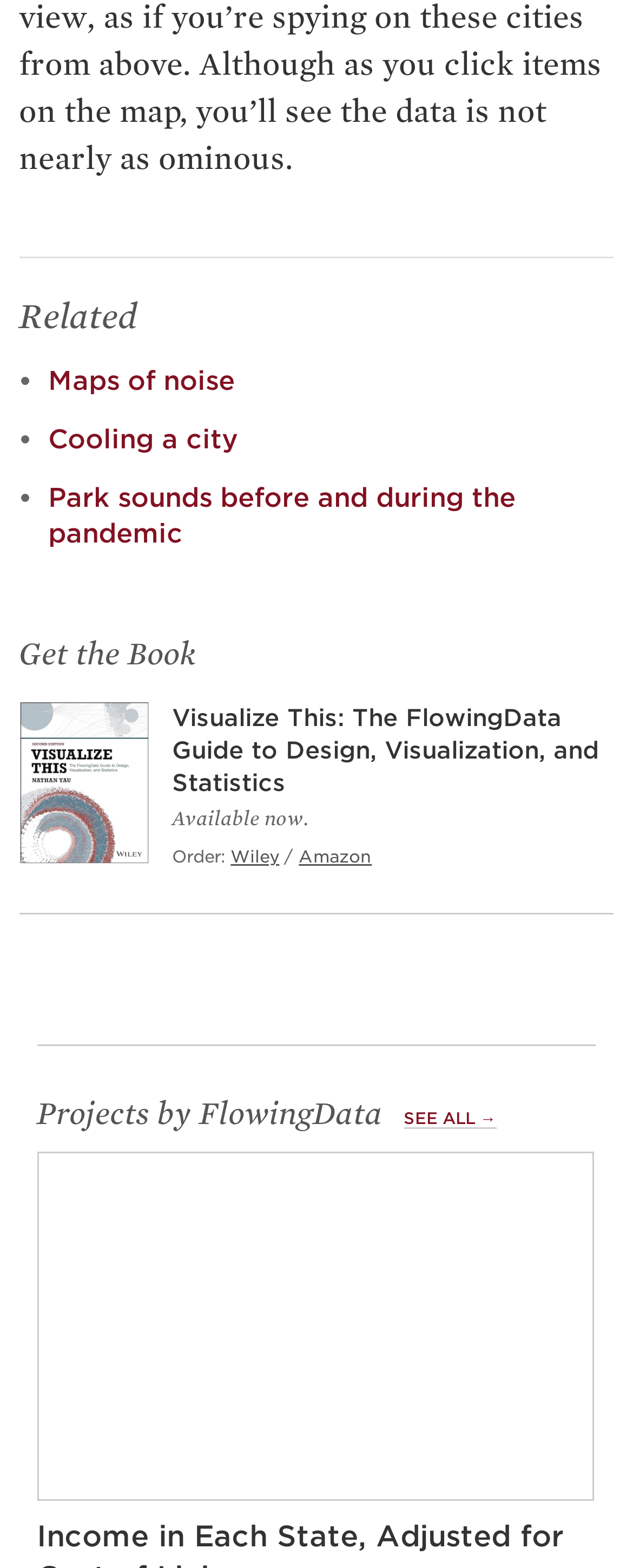What is the title of the book?
Refer to the image and offer an in-depth and detailed answer to the question.

The book title is mentioned in the link 'Visualize This: The FlowingData Guide to Design, Visualization, and Statistics' under the 'Get the Book' heading, and the image next to it is likely the book cover.